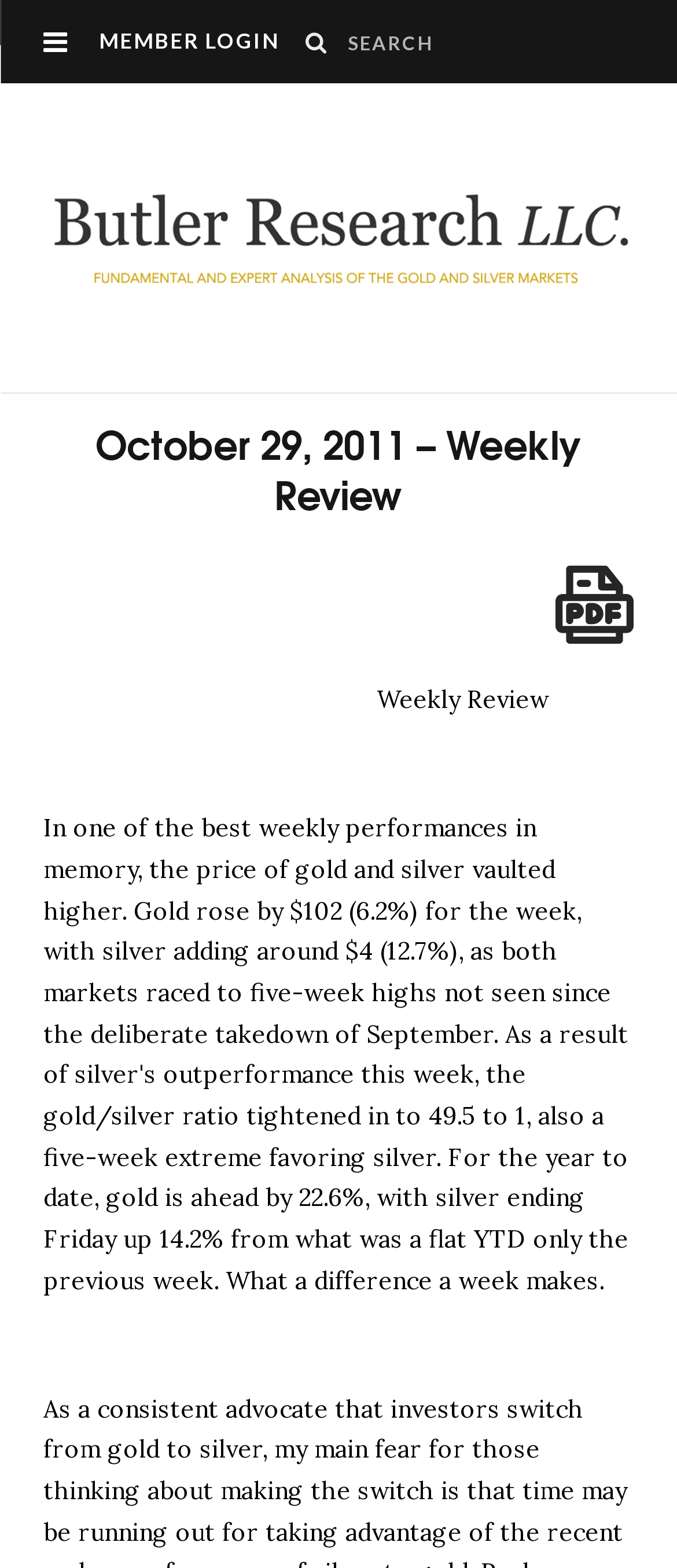Articulate a complete and detailed caption of the webpage elements.

The webpage appears to be a weekly review page from Butler Research, dated October 29, 2011. At the top left, there is a logo of Butler Research, which is also a link to the main page. Below the logo, there is a header section that displays the title "October 29, 2011 – Weekly Review". 

On the top right, there are three elements: a MEMBER LOGIN link, a search box with a placeholder text "Search", and a button with a magnifying glass icon. 

In the main content area, there is a link to generate a PDF version of the weekly review, accompanied by a small icon. Below this link, there is a section of empty space, followed by a heading that reads "Weekly Review".